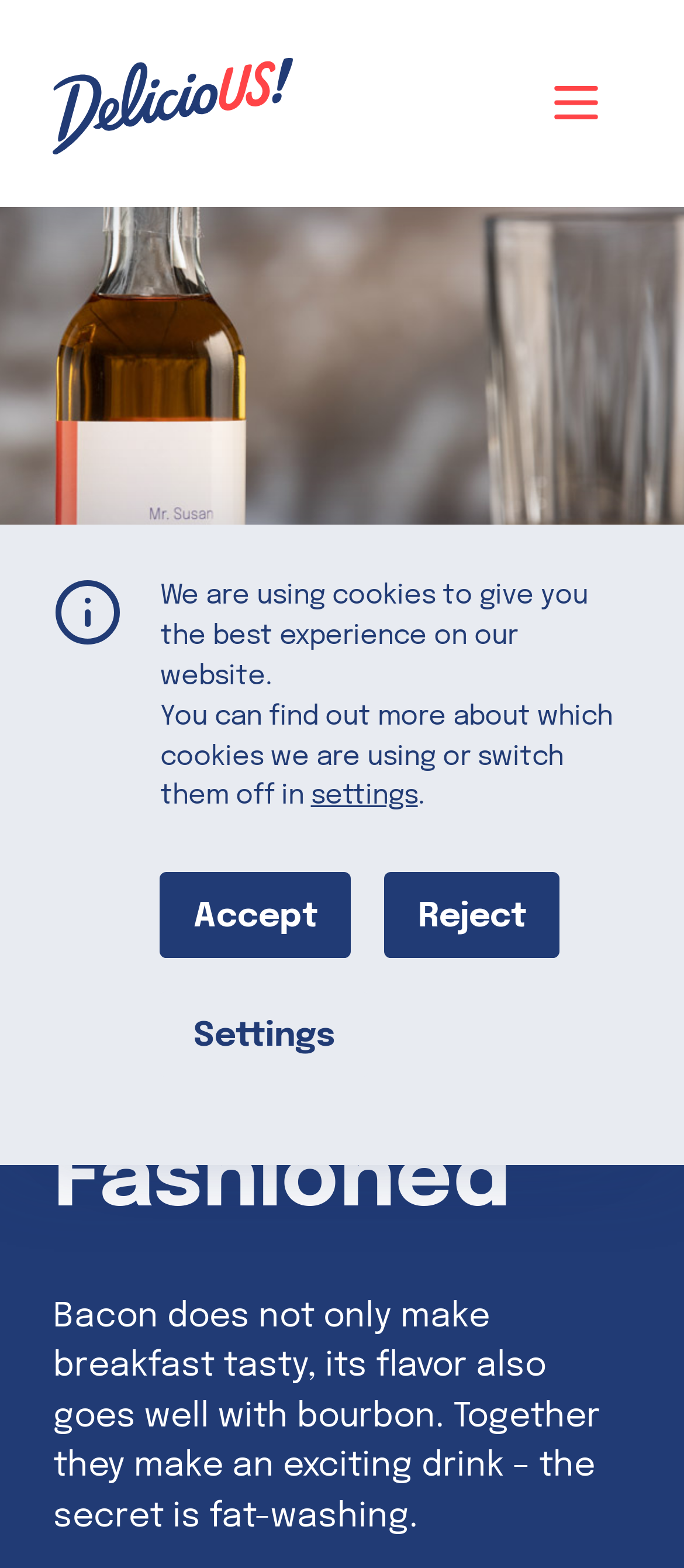Identify the bounding box coordinates for the UI element described as follows: "alt="DelicioUS Logo"". Ensure the coordinates are four float numbers between 0 and 1, formatted as [left, top, right, bottom].

[0.078, 0.024, 0.429, 0.107]